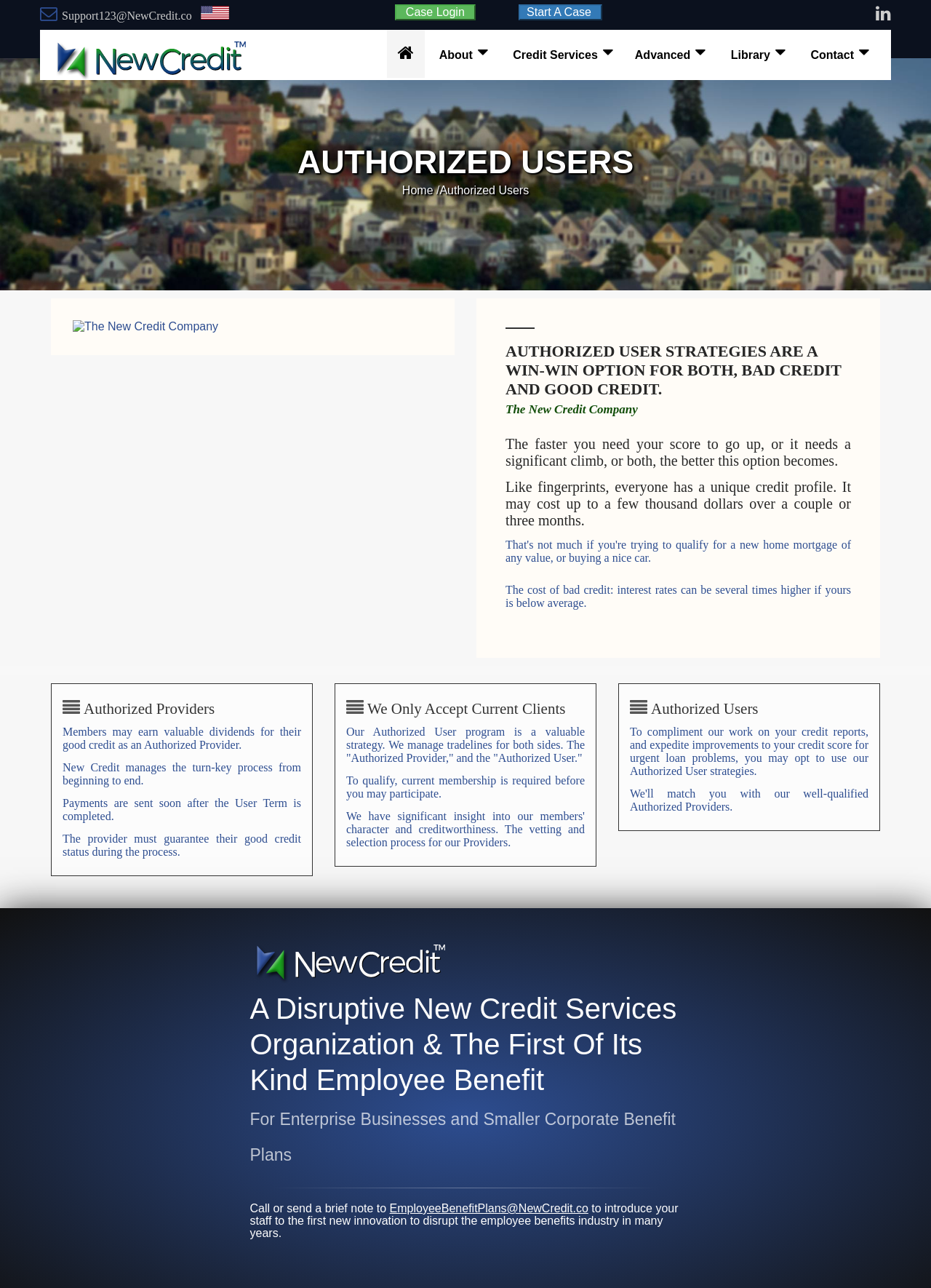Extract the bounding box coordinates for the HTML element that matches this description: "Case Login". The coordinates should be four float numbers between 0 and 1, i.e., [left, top, right, bottom].

[0.424, 0.003, 0.511, 0.016]